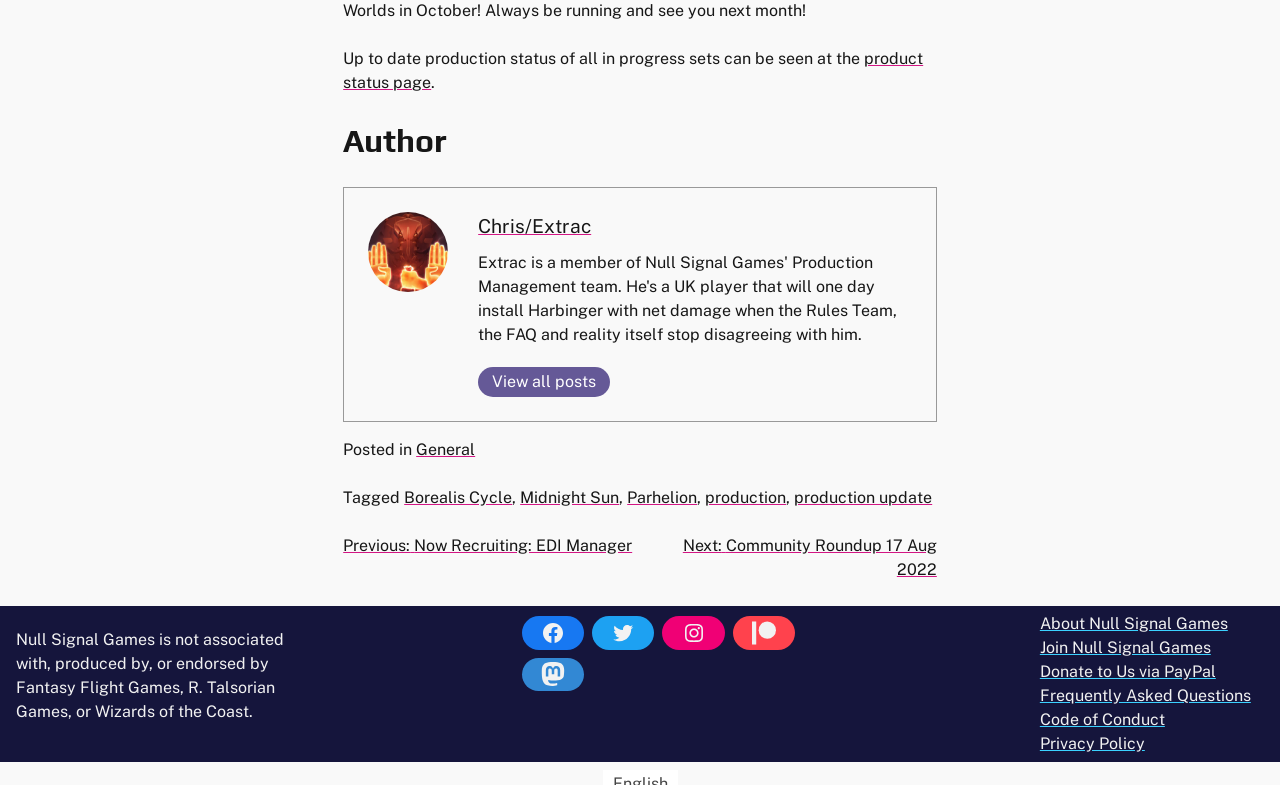Determine the bounding box coordinates for the area you should click to complete the following instruction: "View house cleaning services in West Hamilton".

None